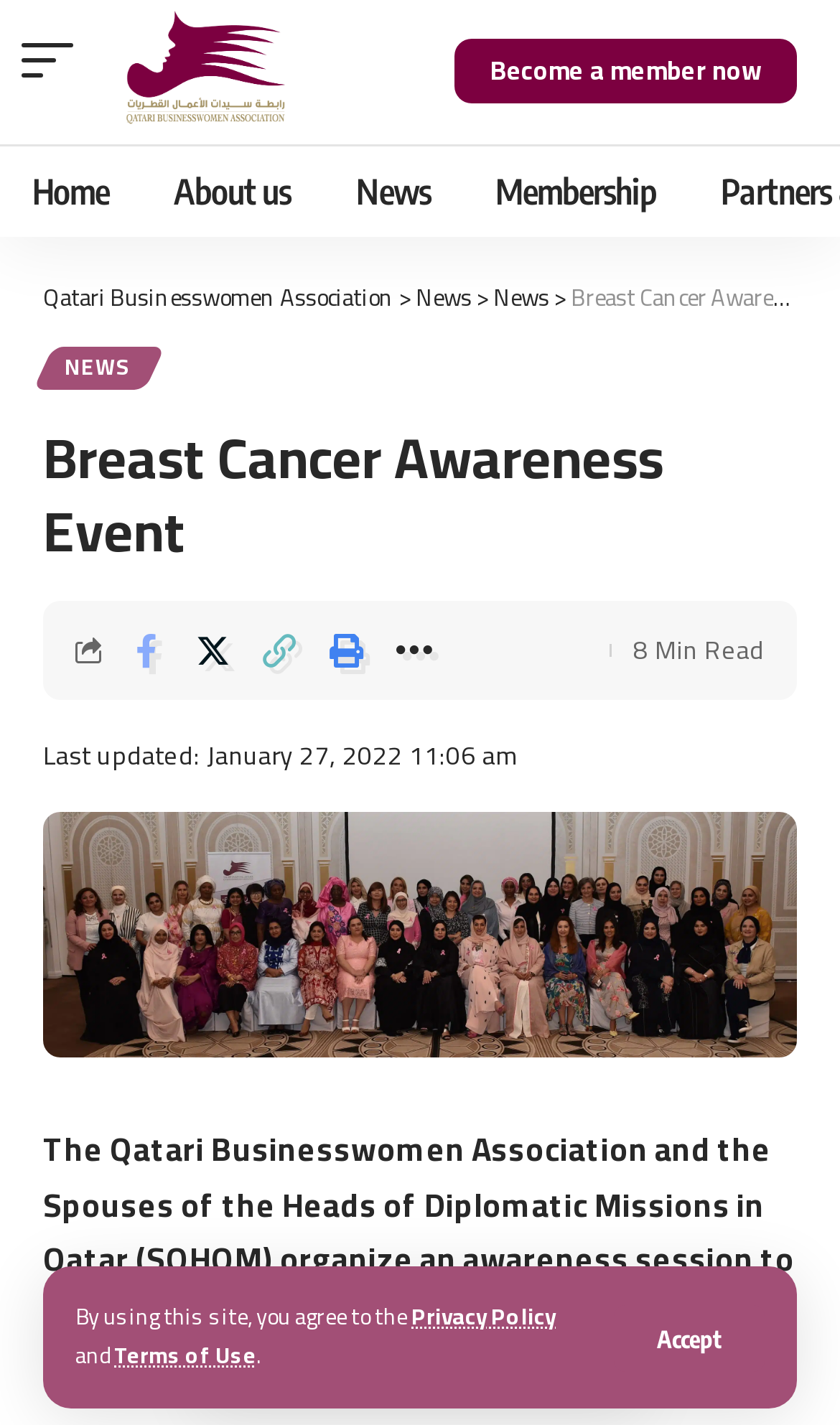Answer the following inquiry with a single word or phrase:
What is the date of the last update?

January 27, 2022